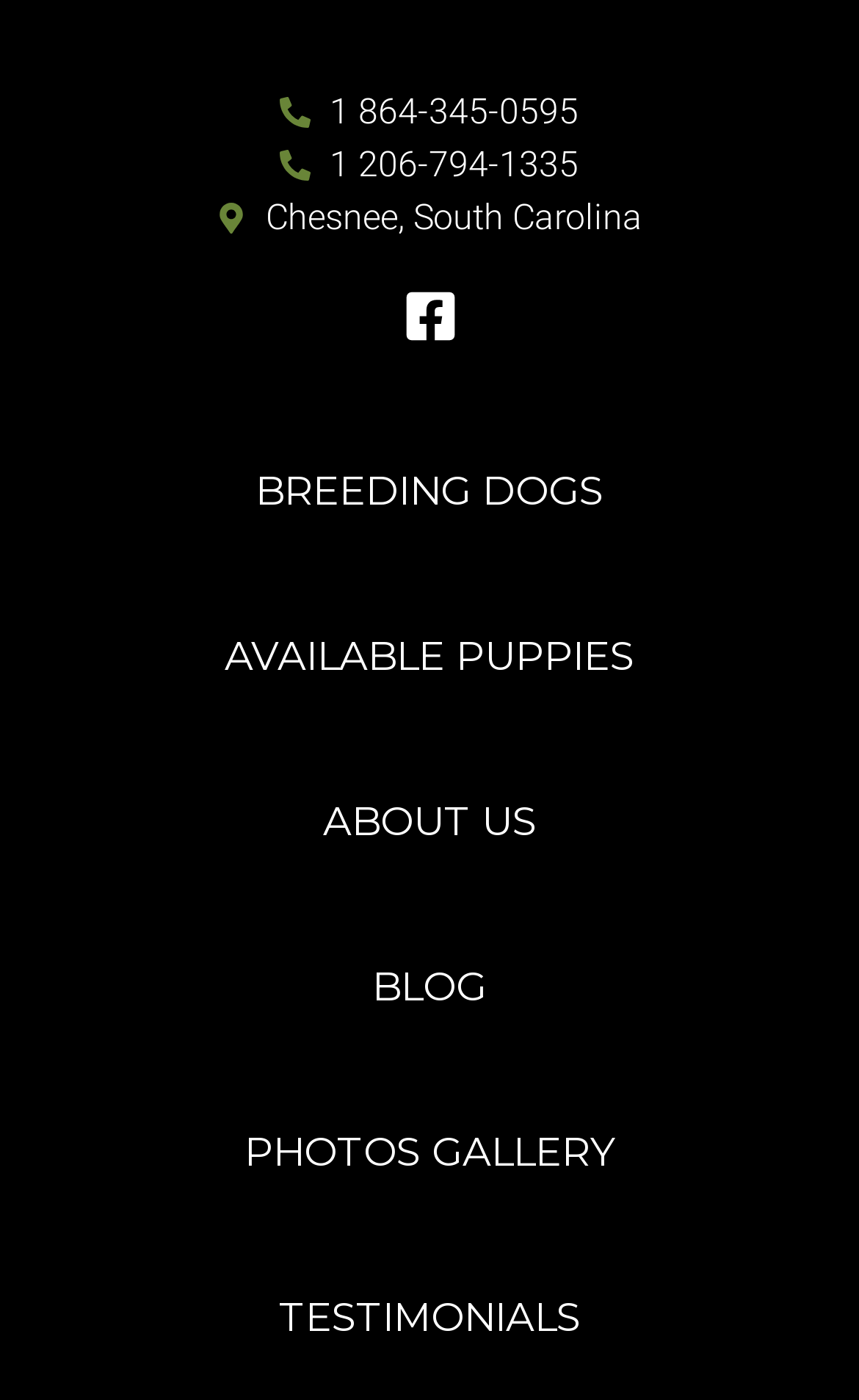Please identify the bounding box coordinates of the element I should click to complete this instruction: 'visit Facebook page'. The coordinates should be given as four float numbers between 0 and 1, like this: [left, top, right, bottom].

[0.468, 0.206, 0.532, 0.245]